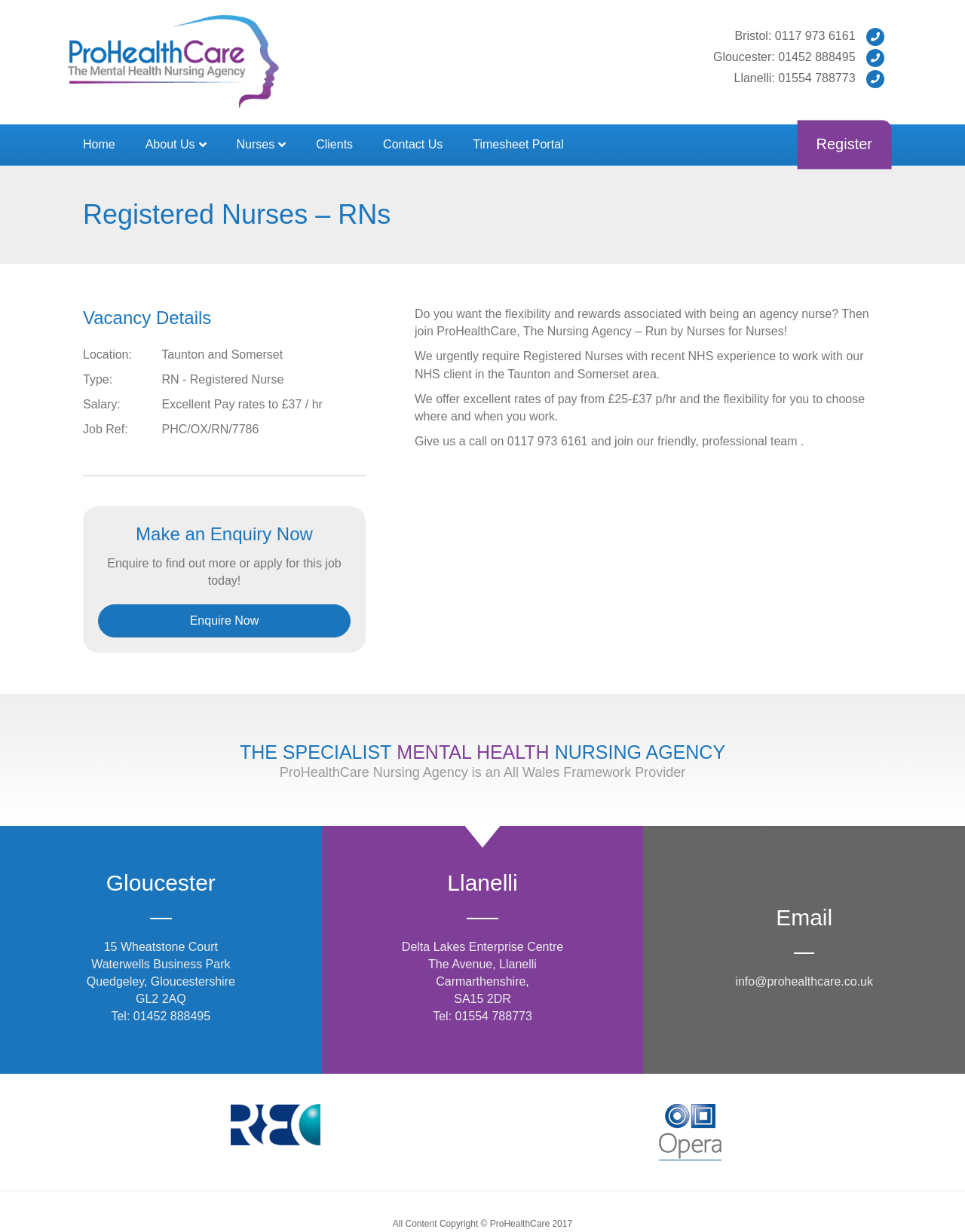Please specify the bounding box coordinates of the region to click in order to perform the following instruction: "Click the 'Register' link".

[0.827, 0.097, 0.924, 0.137]